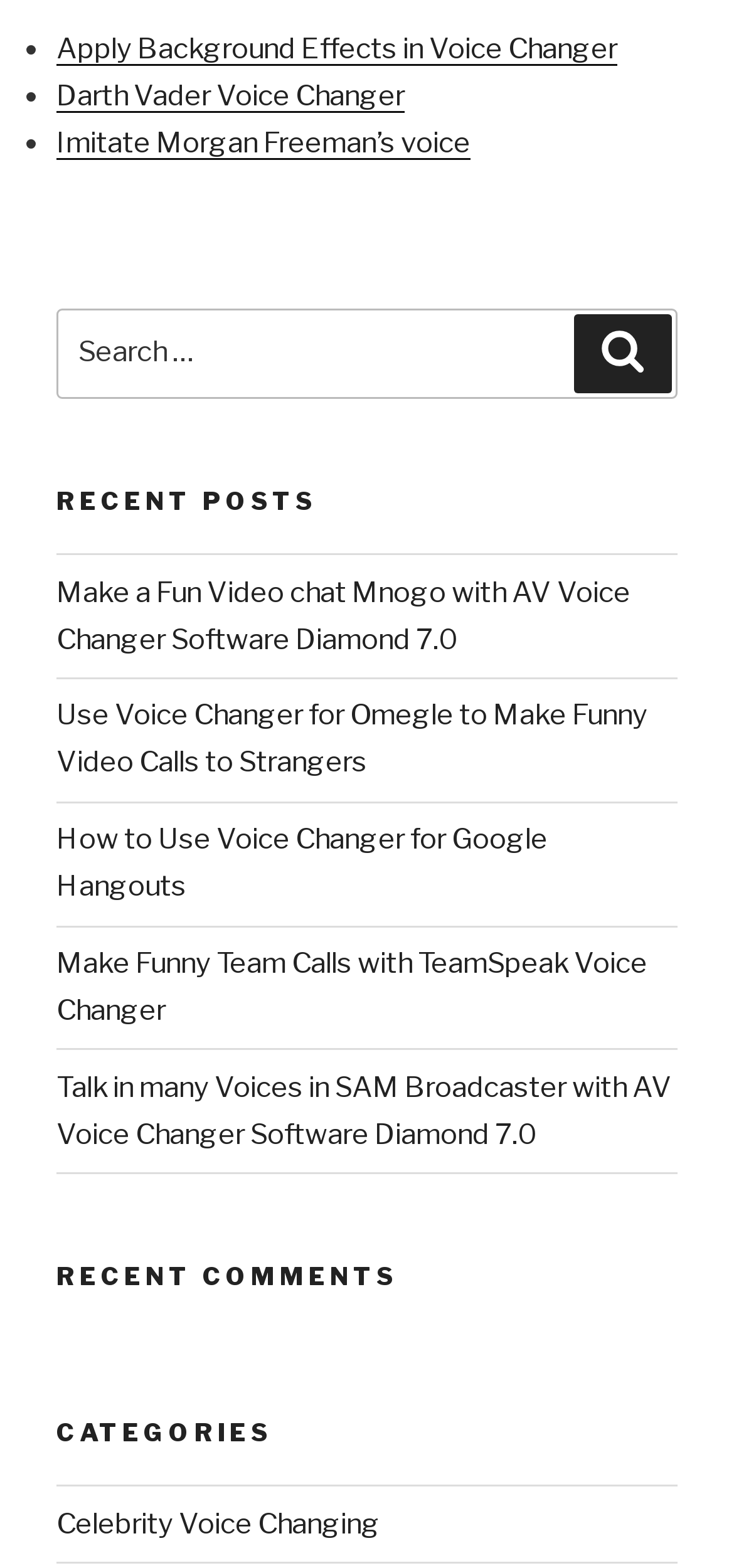Provide a single word or phrase answer to the question: 
How many links are there under CATEGORIES?

1